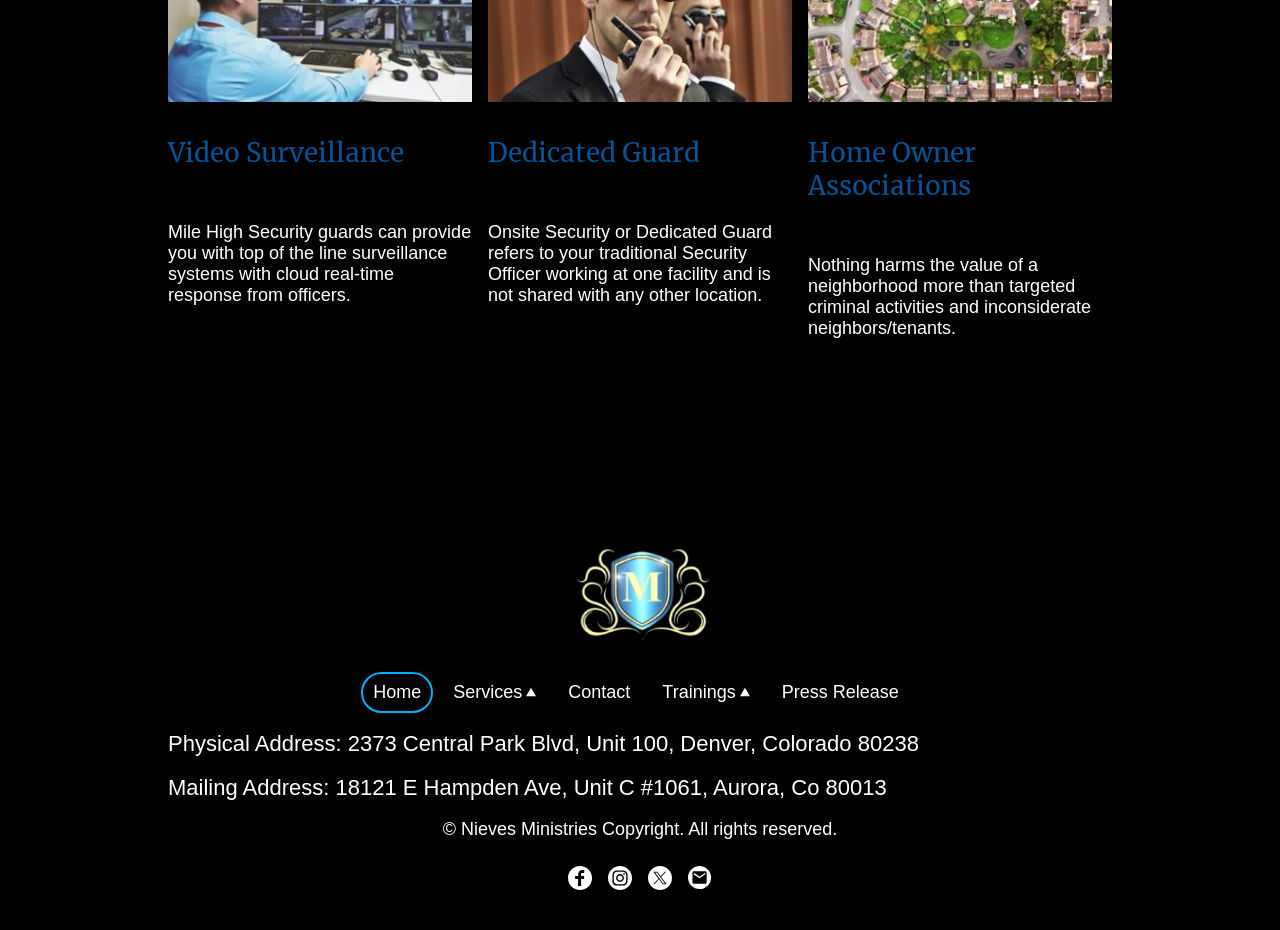How many social media links are available at the bottom of the webpage?
Please respond to the question thoroughly and include all relevant details.

At the bottom of the webpage, there are four social media links, which are represented by icons. These links allow users to connect with Mile High Security on various social media platforms.